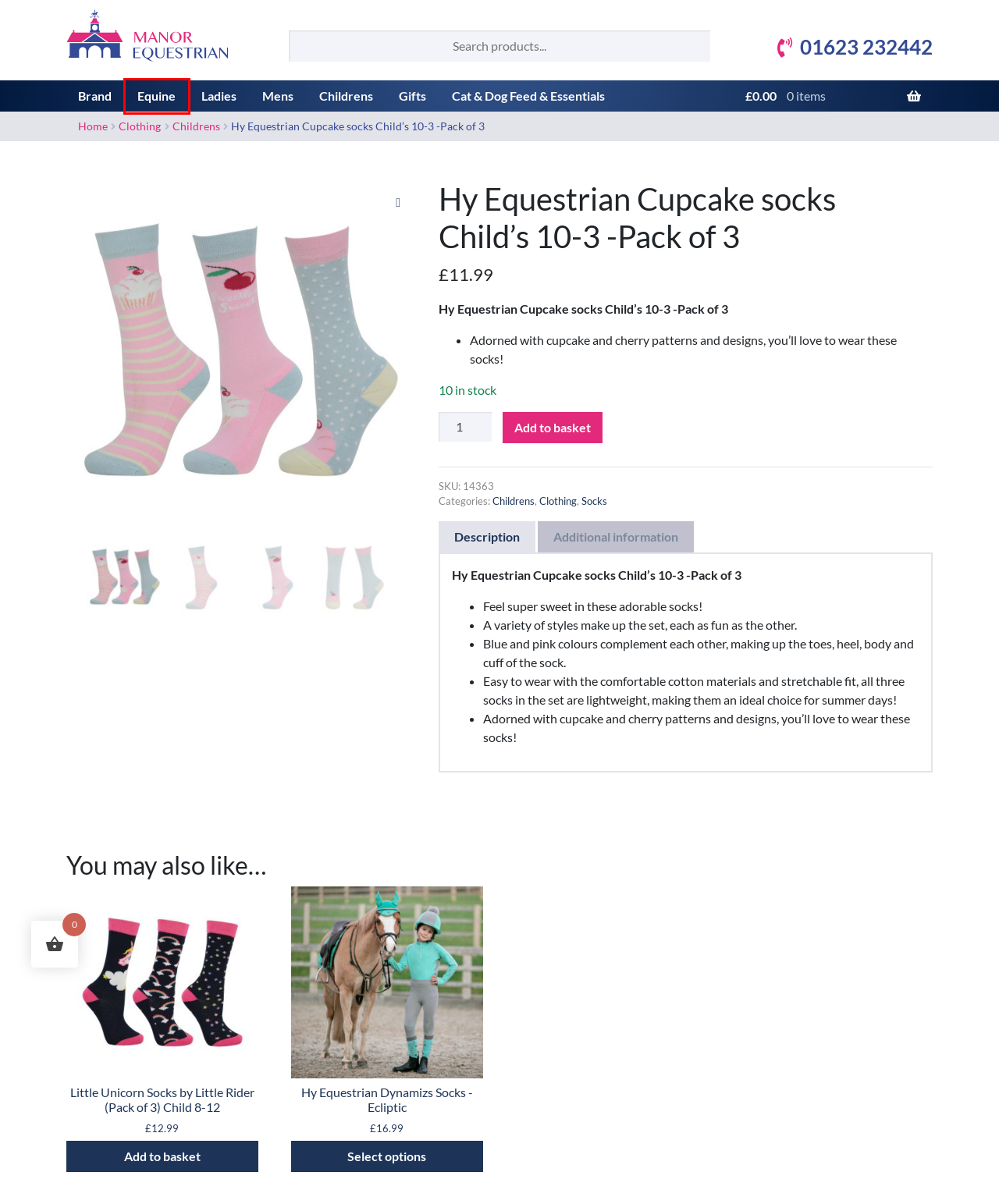Given a screenshot of a webpage with a red bounding box, please pick the webpage description that best fits the new webpage after clicking the element inside the bounding box. Here are the candidates:
A. Hy Equestrian Dynamizs Socks -Ecliptic - Manor Equestrian
B. Childrens - Manor Equestrian
C. Little Unicorn Socks by Little Rider (Pack of 3) Child 8-12 - Manor Equestrian
D. Top Brands at Stable Prices - Manor Equestrian
E. Ladies - Manor Equestrian
F. Equine - Manor Equestrian
G. Socks - Manor Equestrian
H. Mens - Manor Equestrian

F